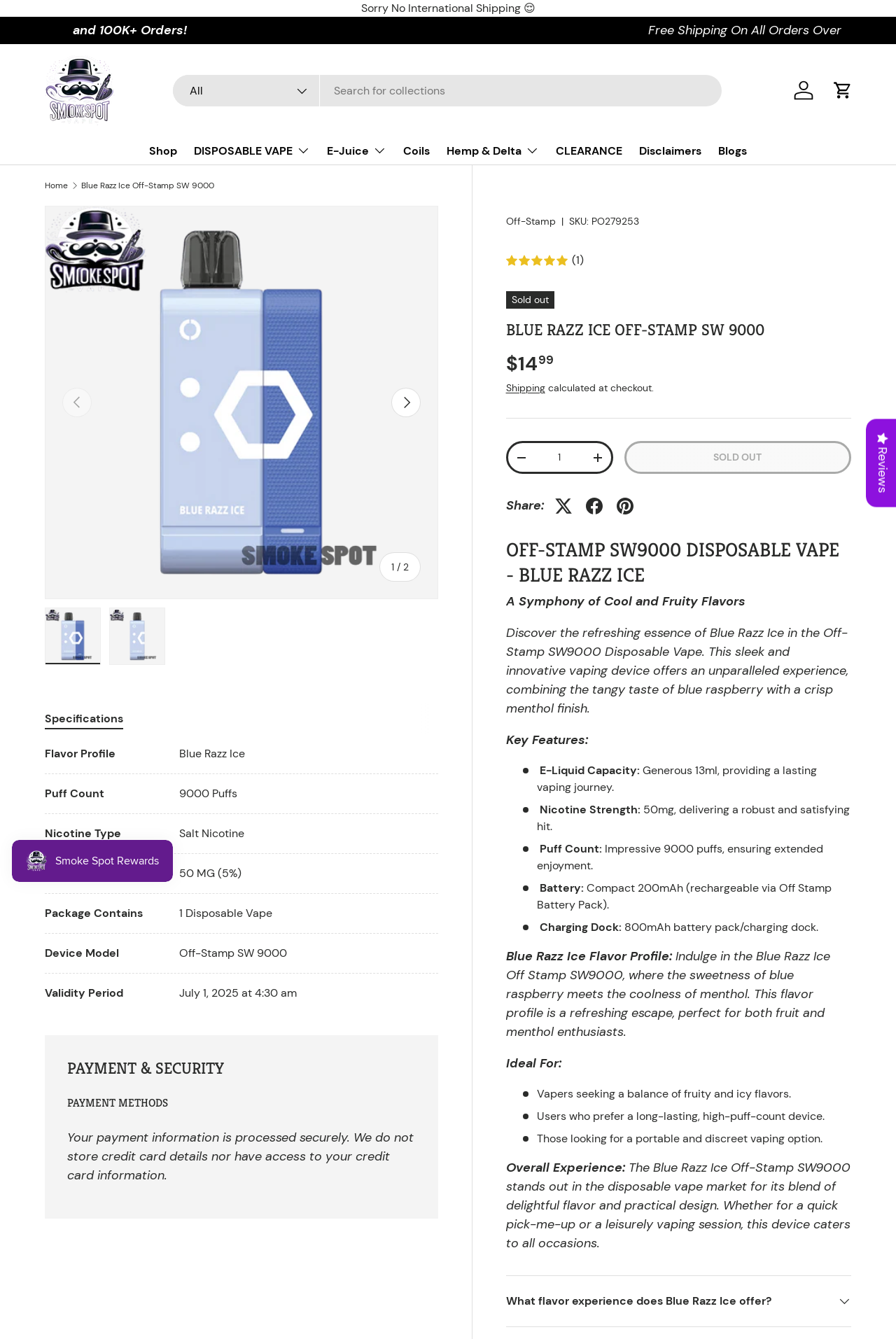Identify the bounding box coordinates of the specific part of the webpage to click to complete this instruction: "Log in to your account".

[0.88, 0.056, 0.914, 0.079]